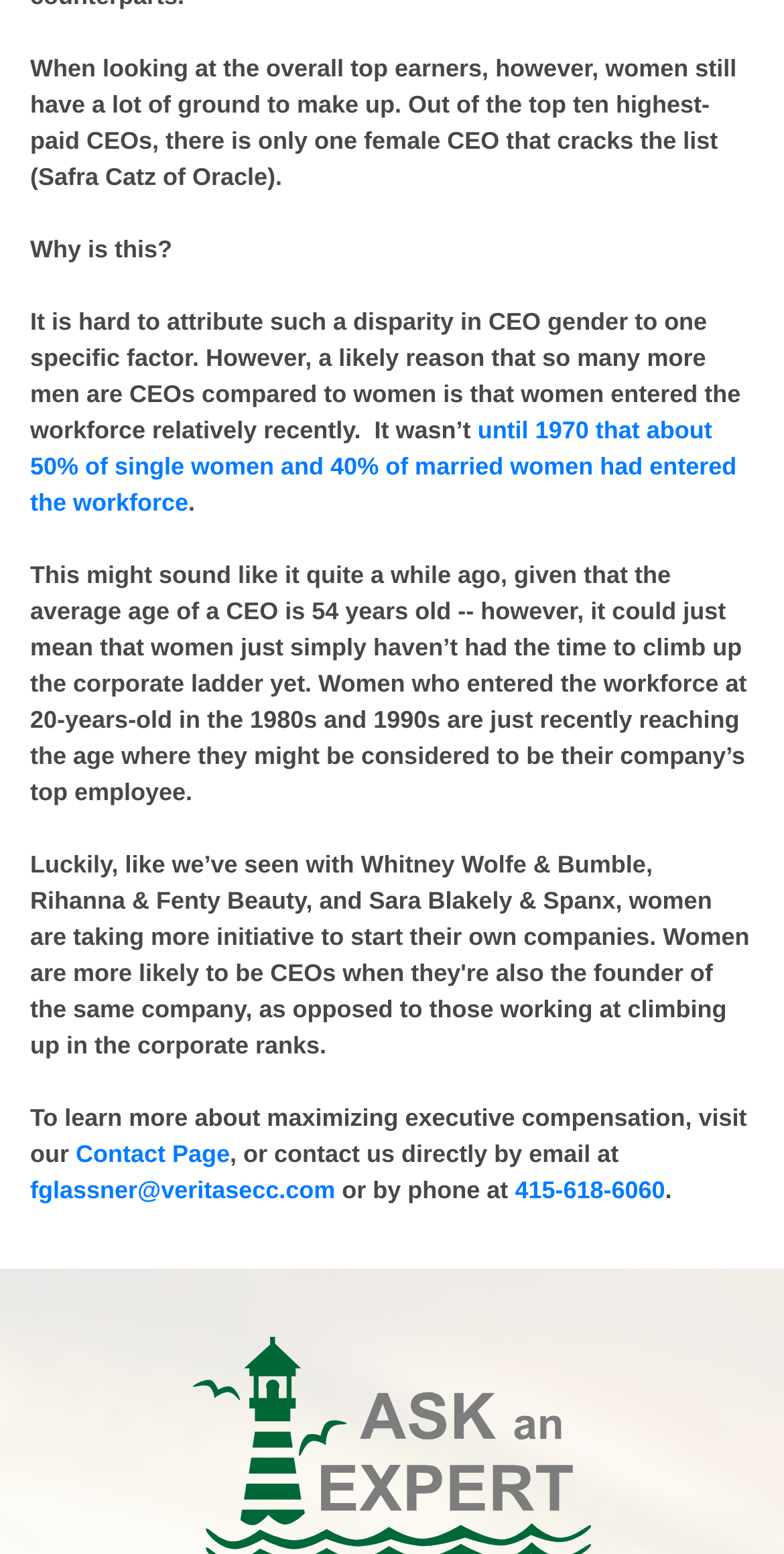Please provide a brief answer to the question using only one word or phrase: 
What percentage of single women had entered the workforce by 1970?

50%